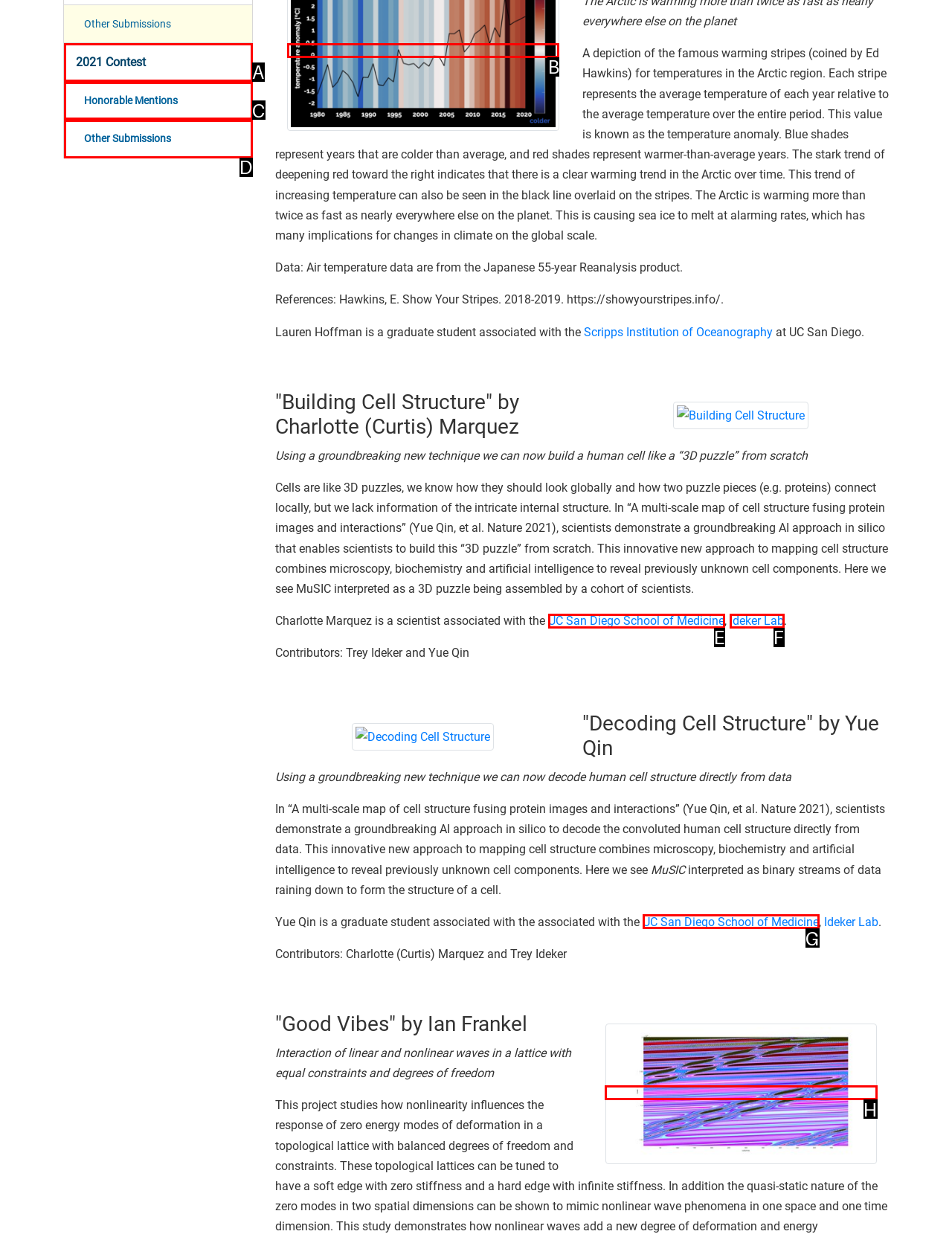Based on the description: alt="#showyourstripes", select the HTML element that fits best. Provide the letter of the matching option.

B